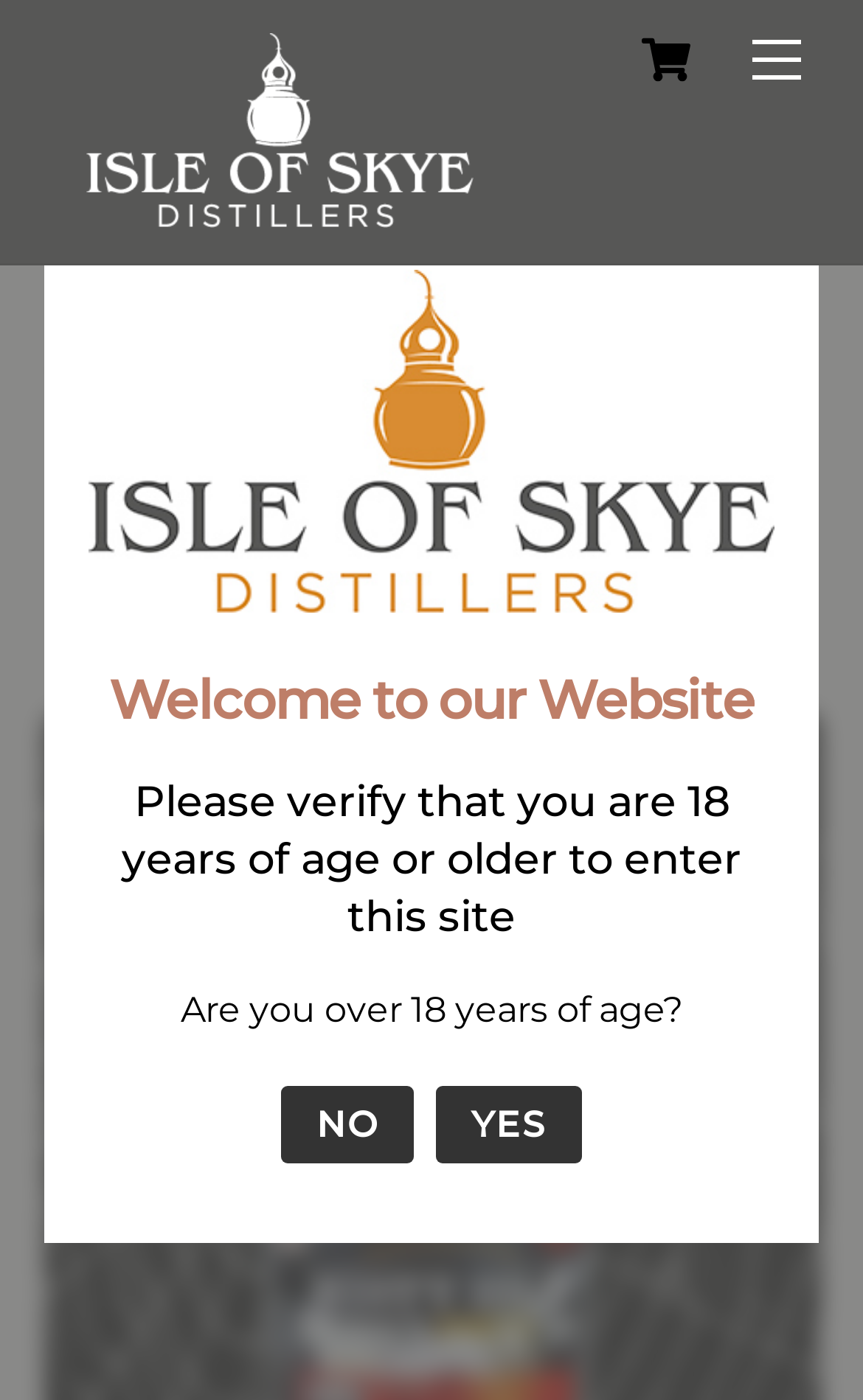Answer the question below using just one word or a short phrase: 
What is the date mentioned on the webpage?

OCTOBER 15, 2020